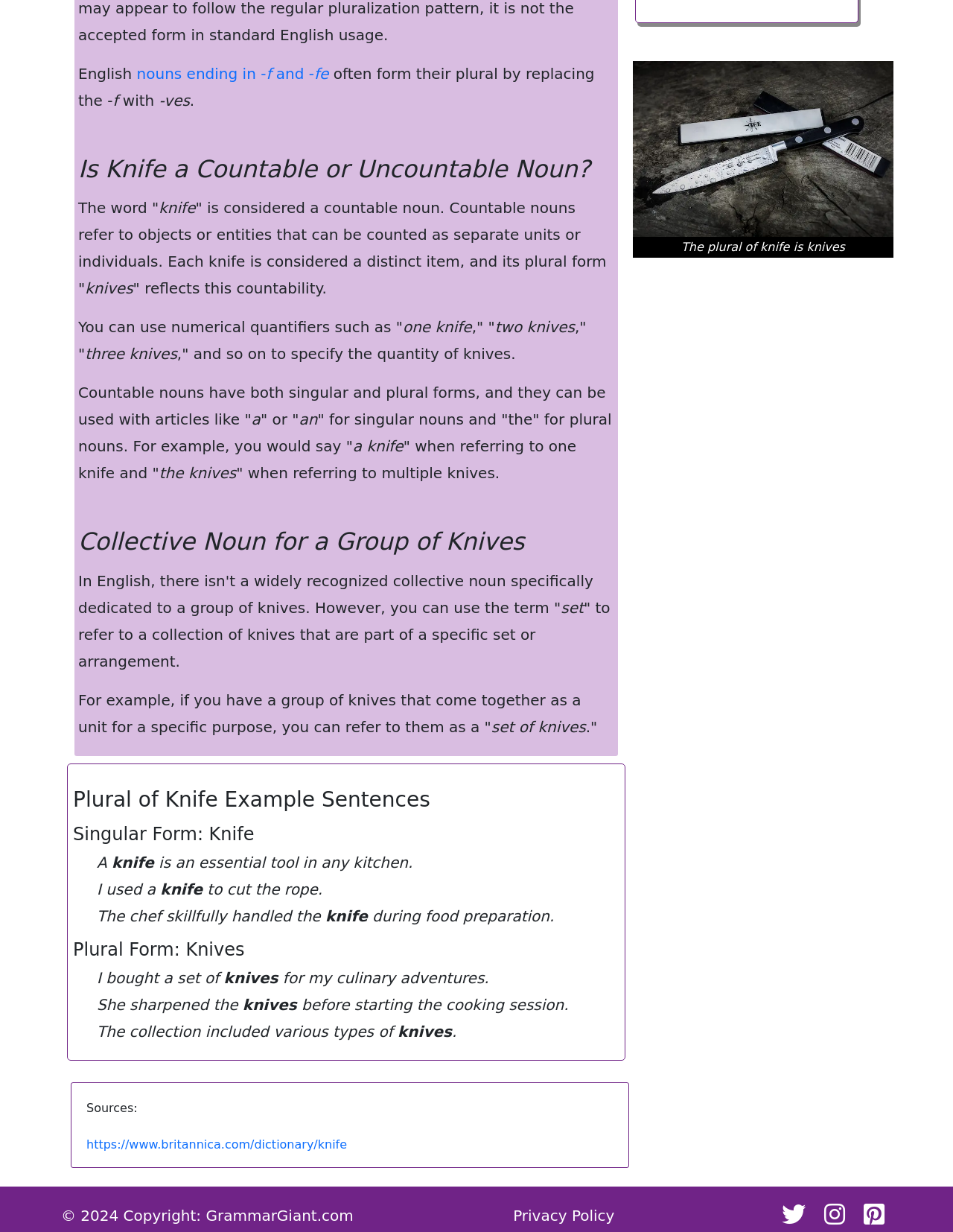Based on the element description, predict the bounding box coordinates (top-left x, top-left y, bottom-right x, bottom-right y) for the UI element in the screenshot: Privacy Policy

[0.538, 0.98, 0.645, 0.994]